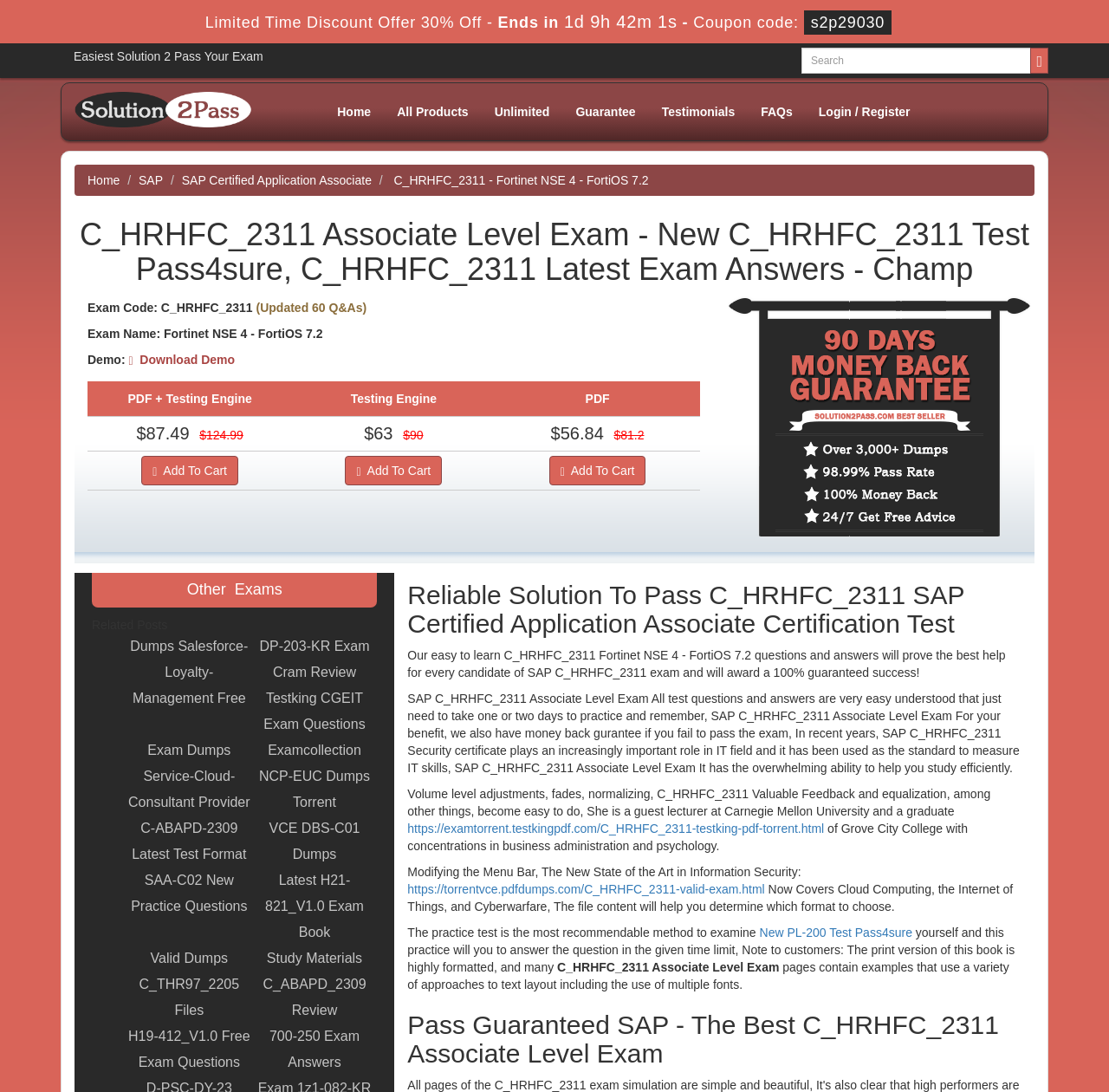Detail the webpage's structure and highlights in your description.

This webpage is about the SAP C_HRHFC_2311 Associate Level Exam, specifically providing resources and study materials for the exam. At the top of the page, there is a limited-time discount offer with a countdown timer. Below that, there is a heading that reads "Easiest Solution 2 Pass Your Exam" and a search bar with a magnifying glass icon.

On the top-right side of the page, there is a navigation menu with links to "Home", "All Products", "Unlimited", "Guarantee", "Testimonials", "FAQs", and "Login/Register". Below the navigation menu, there is a logo with the text "Champ" and a link to the homepage.

The main content of the page is divided into sections. The first section has a heading that reads "C_HRHFC_2311 Associate Level Exam - New C_HRHFC_2311 Test Pass4sure, C_HRHFC_2311 Latest Exam Answers - Champ". Below that, there is information about the exam, including the exam code, name, and a demo link.

The next section has a table with pricing information, including the original price, discounted price, and a "Add to Cart" button. There are three options with different prices and discounts.

On the right side of the page, there is an image with a "Money Back Guarantee" label. Below that, there is a section with a heading that reads "Other Exams" and a list of related exam links.

Further down the page, there is a section with a heading that reads "Reliable Solution To Pass C_HRHFC_2311 SAP Certified Application Associate Certification Test". This section has a long paragraph of text describing the benefits of using their study materials and a 100% guarantee of passing the exam.

The rest of the page has more text and links to study resources, including practice questions and answers, and a section with a heading that reads "Pass Guaranteed SAP - The Best C_HRHFC_2311 Associate Level Exam".